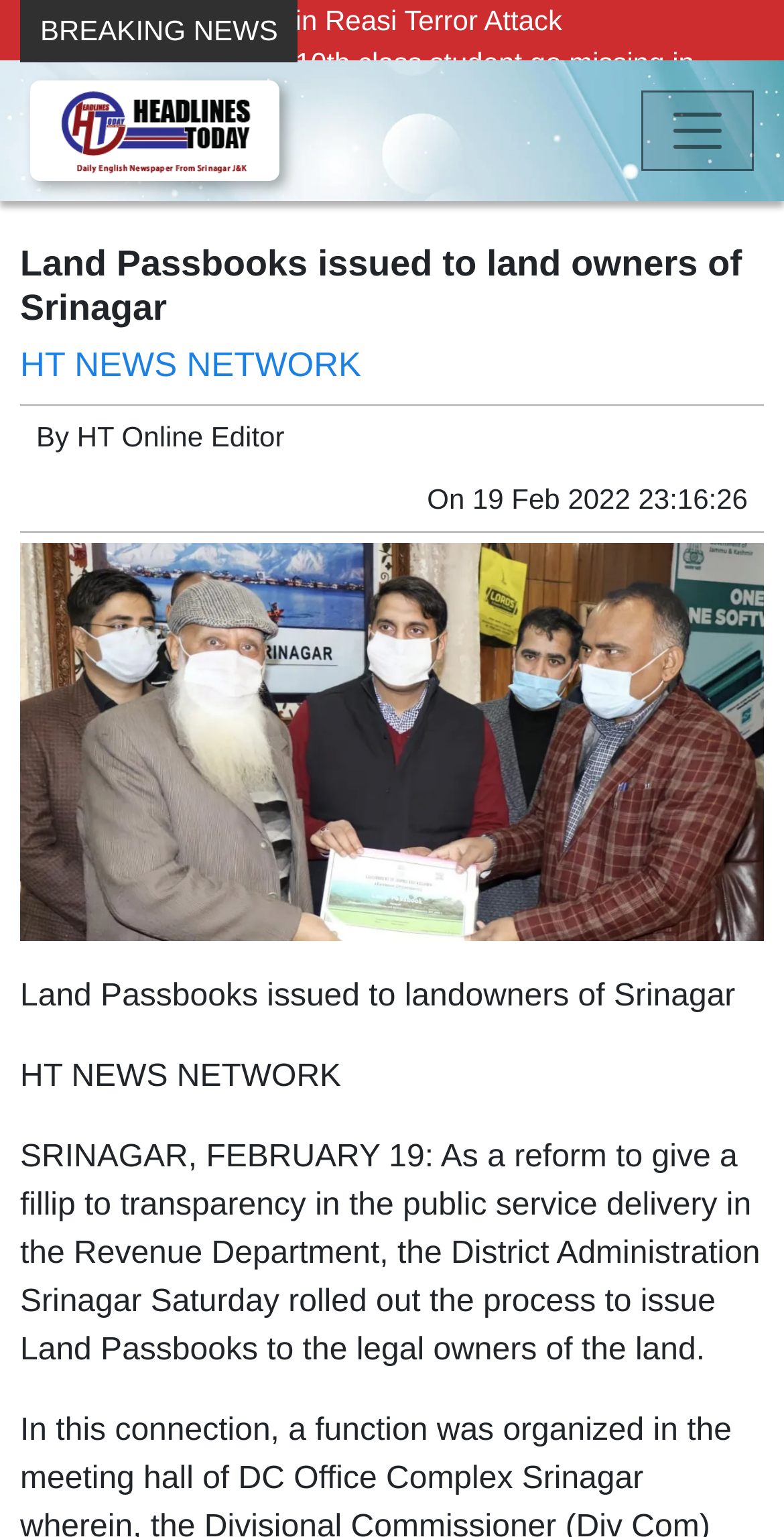Identify and provide the text of the main header on the webpage.

Land Passbooks issued to land owners of Srinagar